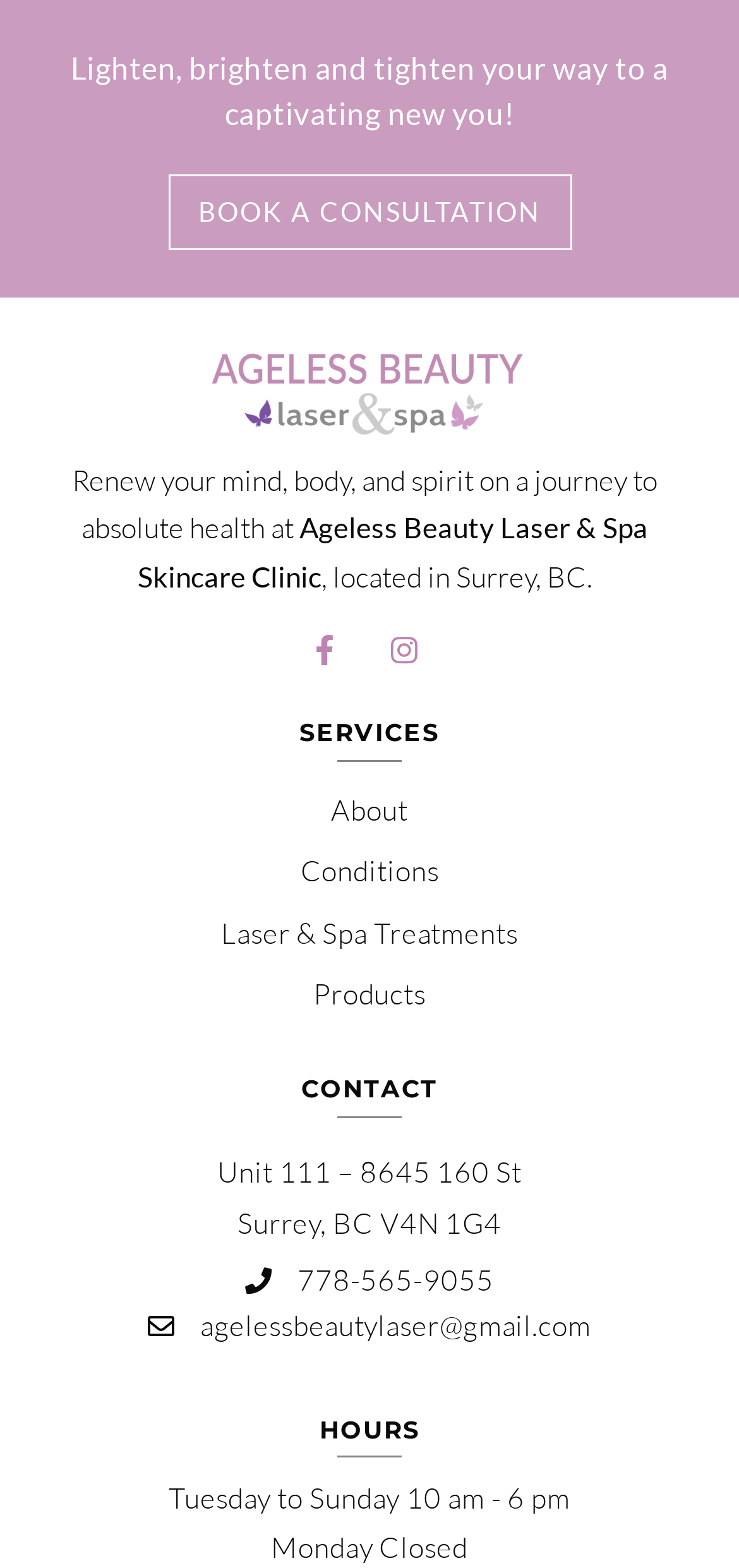Answer the question with a brief word or phrase:
What is the name of the clinic?

Ageless Beauty Laser & Spa Skincare Clinic